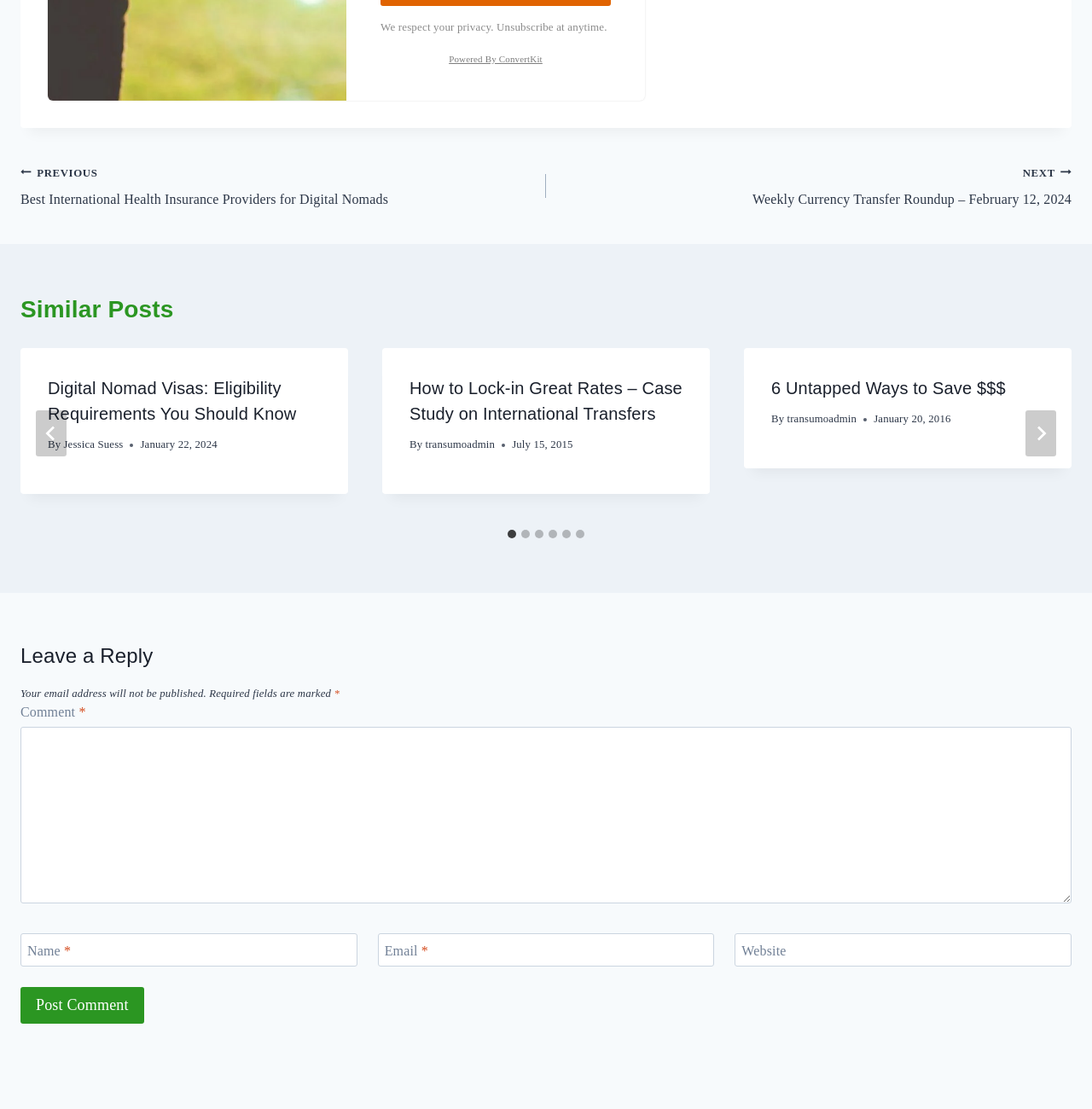Pinpoint the bounding box coordinates of the clickable element needed to complete the instruction: "Go to the 'PREVIOUS' post". The coordinates should be provided as four float numbers between 0 and 1: [left, top, right, bottom].

[0.019, 0.146, 0.5, 0.189]